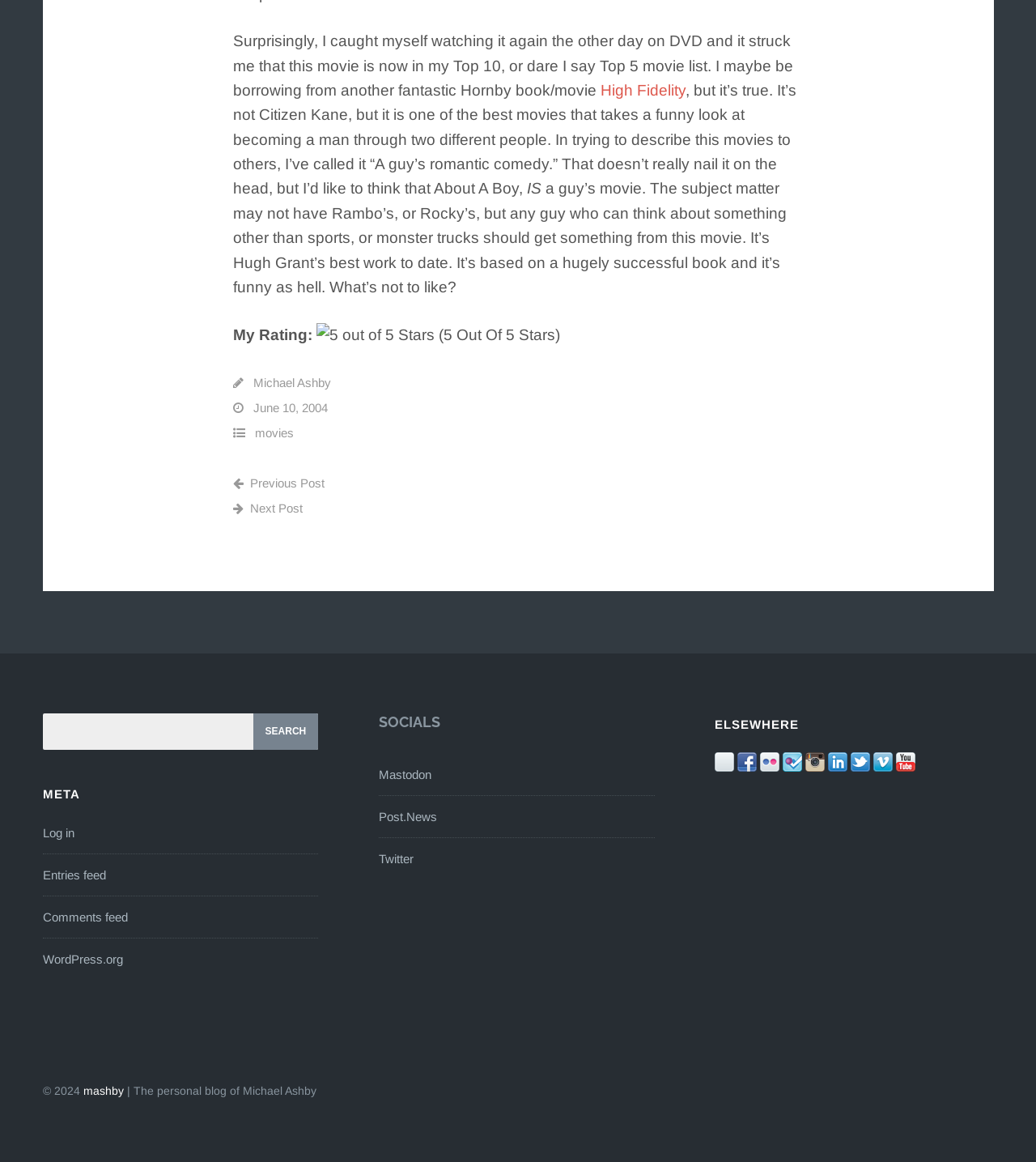Please find the bounding box coordinates of the element that you should click to achieve the following instruction: "View the WordPress.org website". The coordinates should be presented as four float numbers between 0 and 1: [left, top, right, bottom].

[0.041, 0.819, 0.118, 0.831]